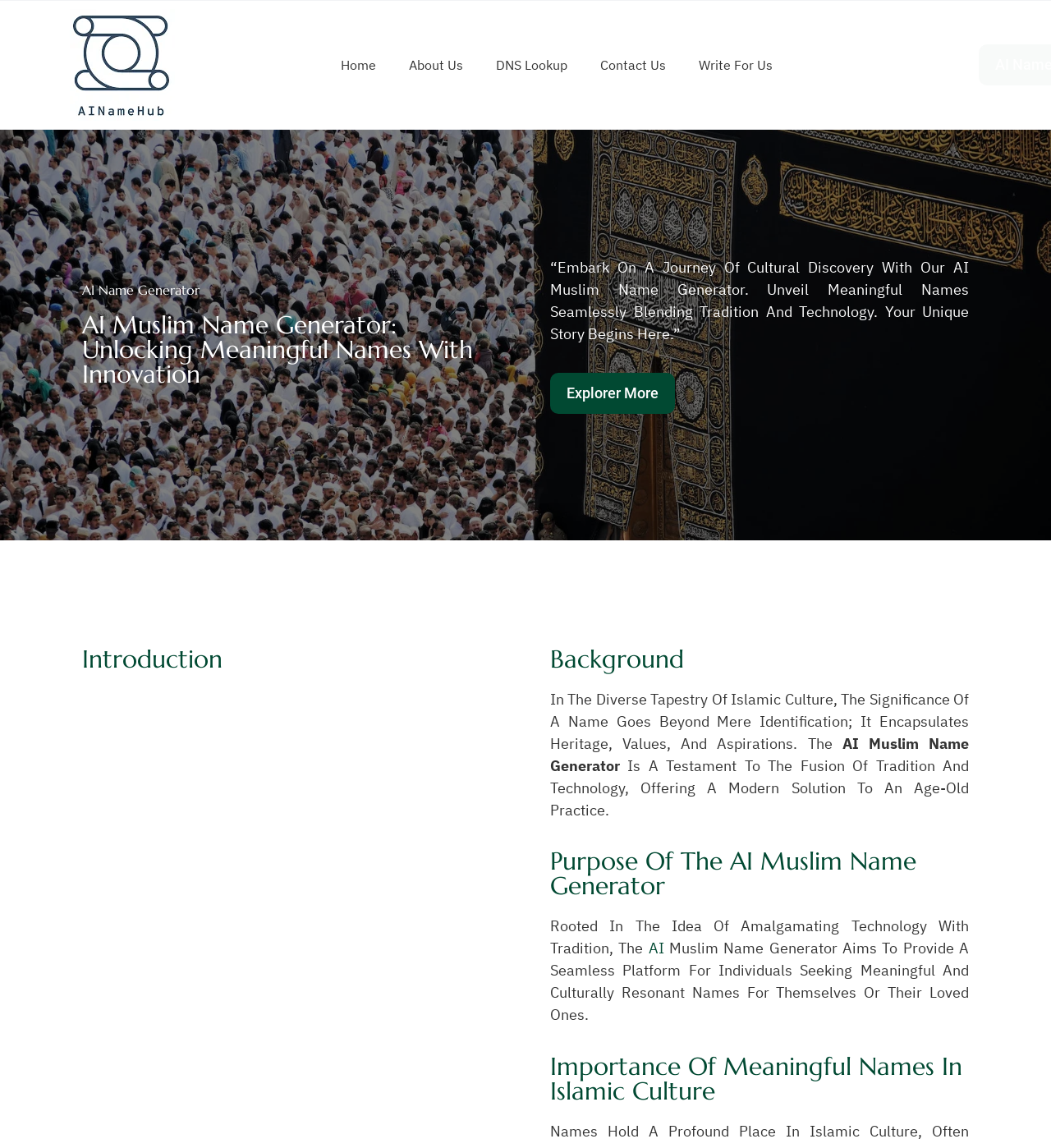Provide the bounding box coordinates of the area you need to click to execute the following instruction: "download the app".

[0.067, 0.008, 0.167, 0.105]